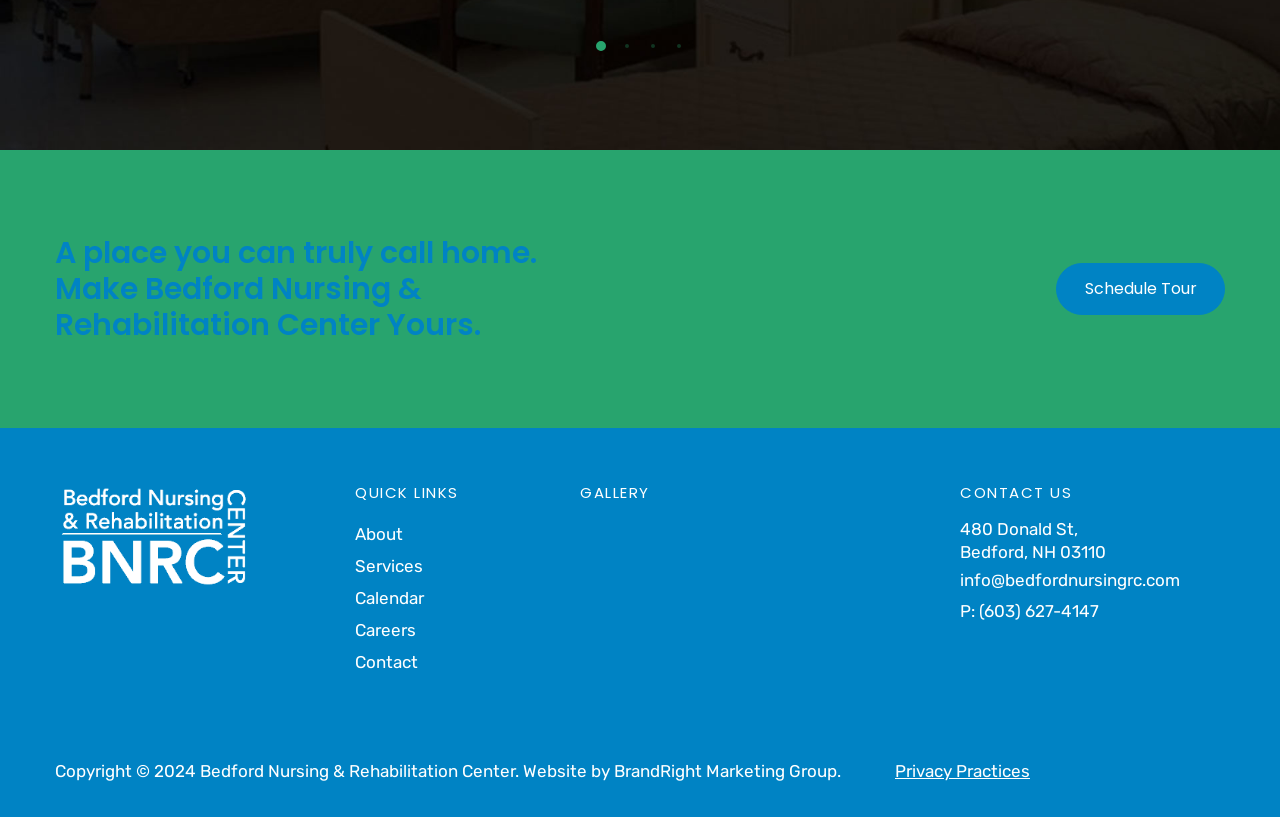Please reply to the following question with a single word or a short phrase:
How many figures are in the GALLERY section?

4